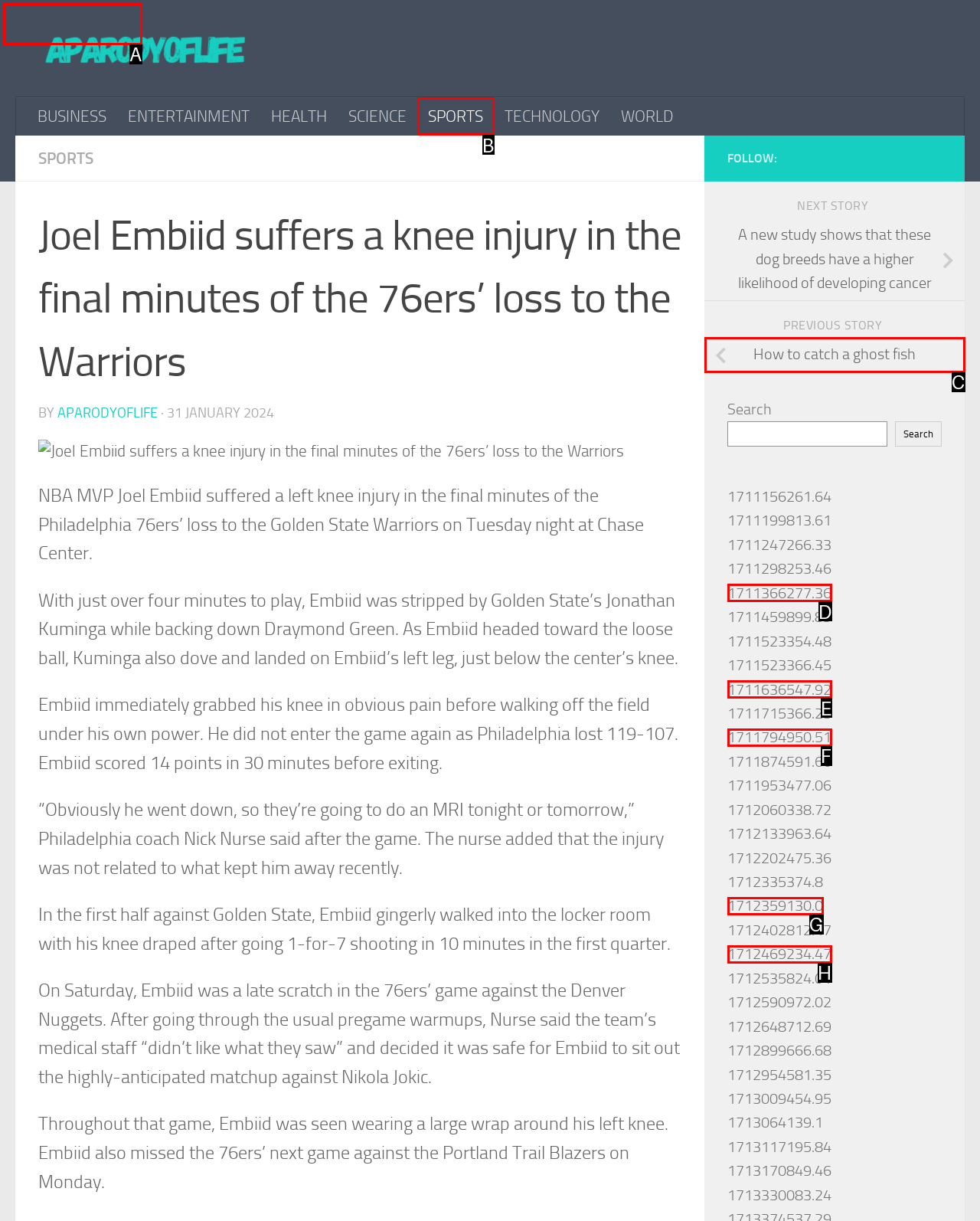Identify the HTML element I need to click to complete this task: Click on the 'SPORTS' link Provide the option's letter from the available choices.

B